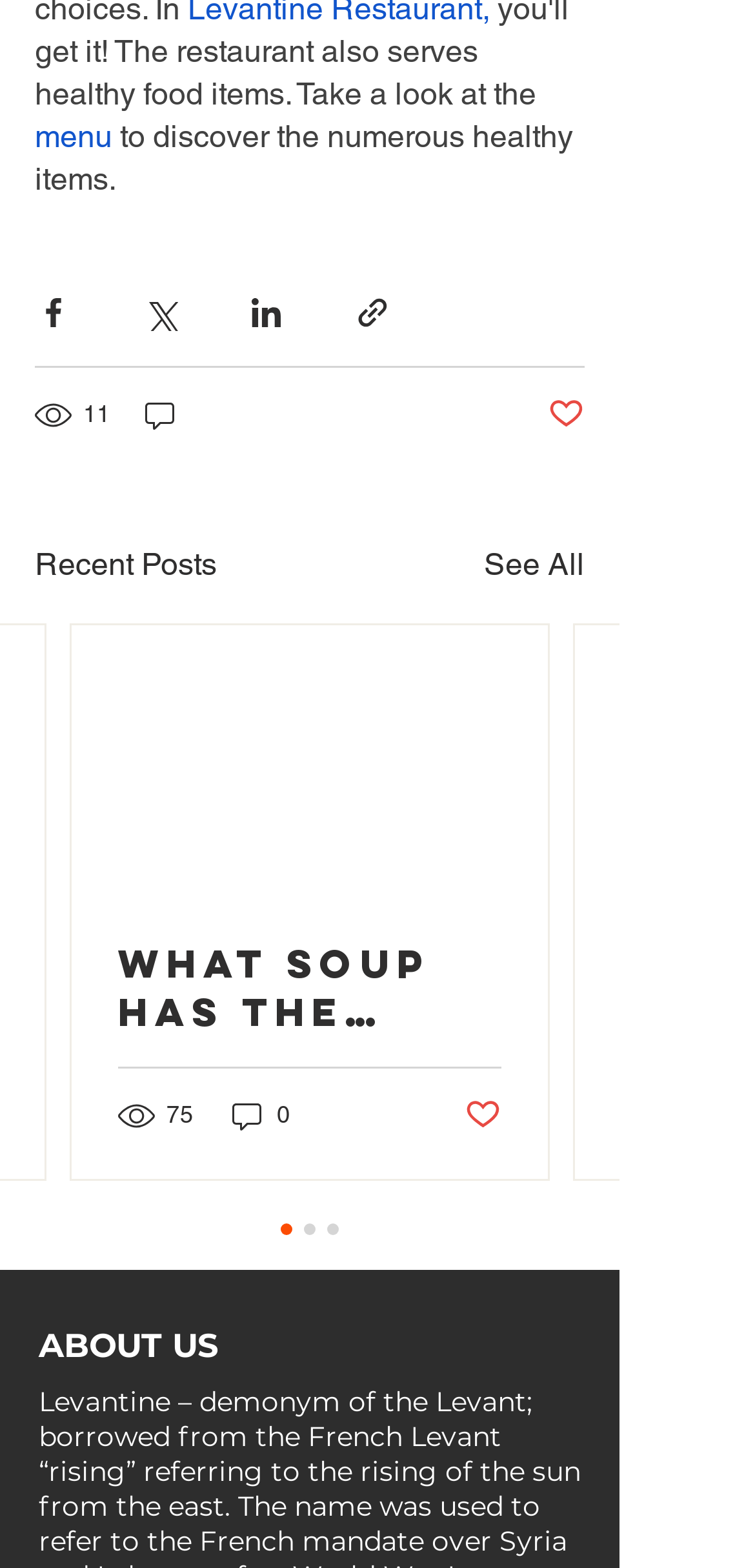Predict the bounding box of the UI element based on this description: "Post not marked as liked".

[0.615, 0.698, 0.664, 0.724]